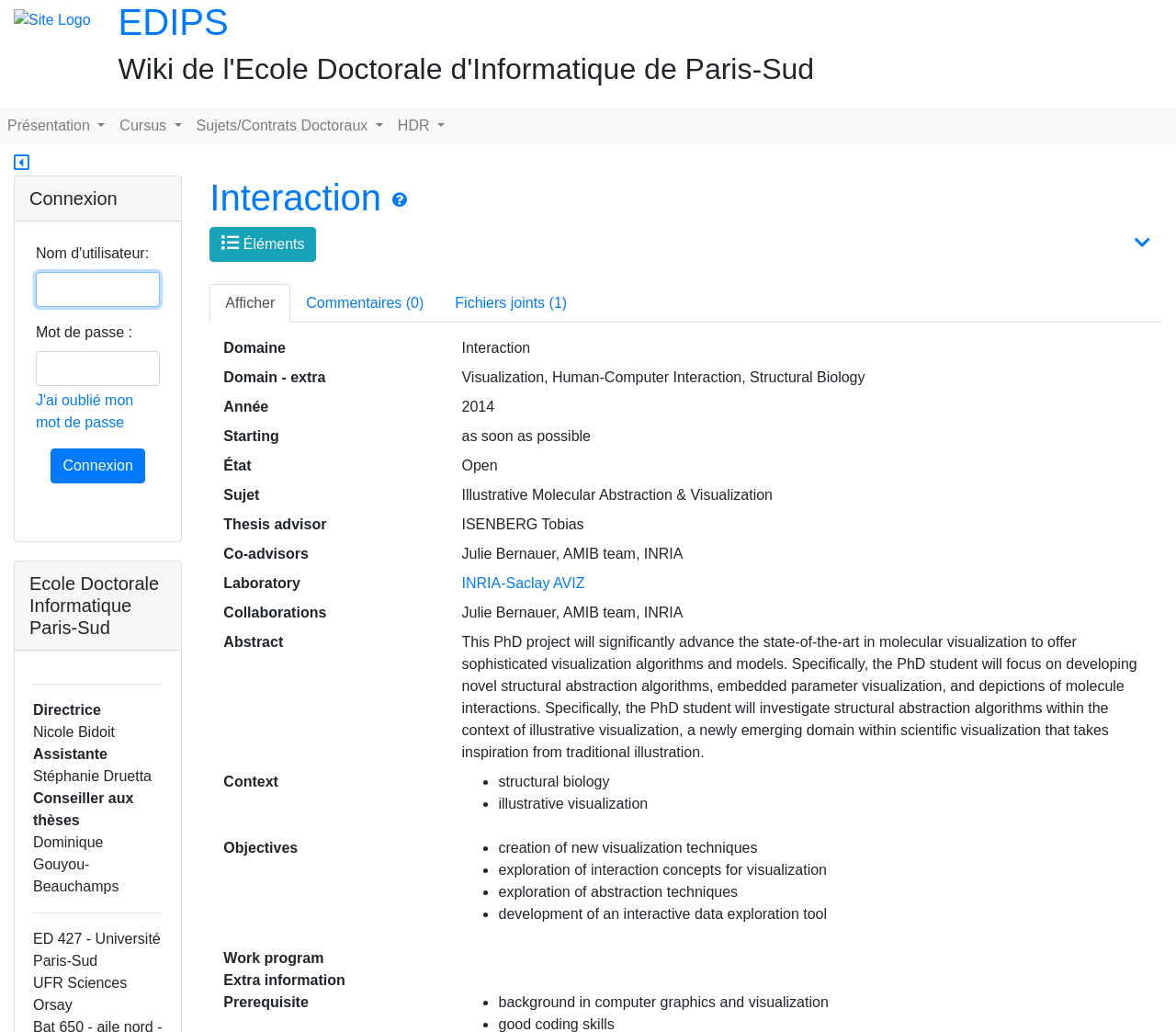What is the objective of the PhD project?
Please answer the question with a single word or phrase, referencing the image.

creation of new visualization techniques